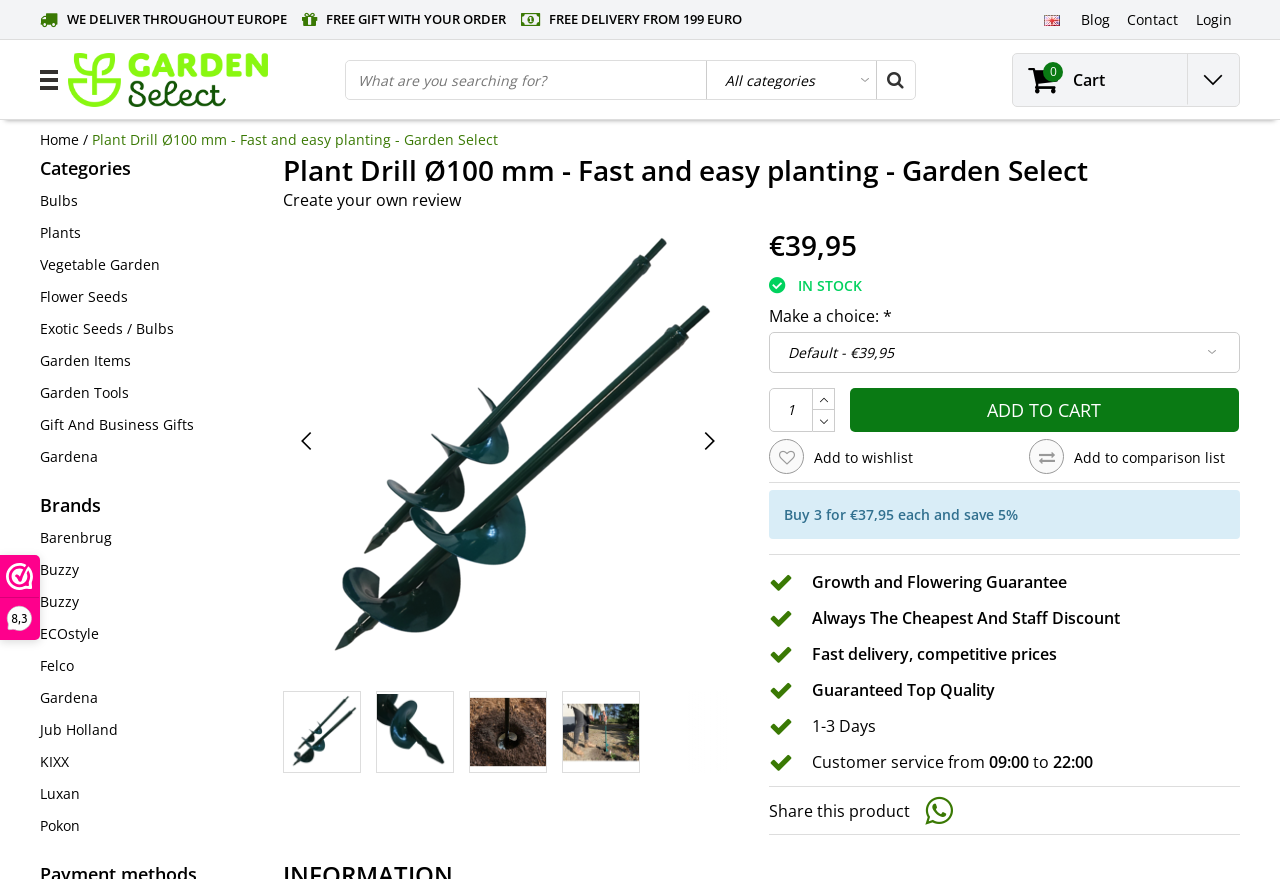Reply to the question with a brief word or phrase: What is the guarantee offered by the website?

Growth and Flowering Guarantee